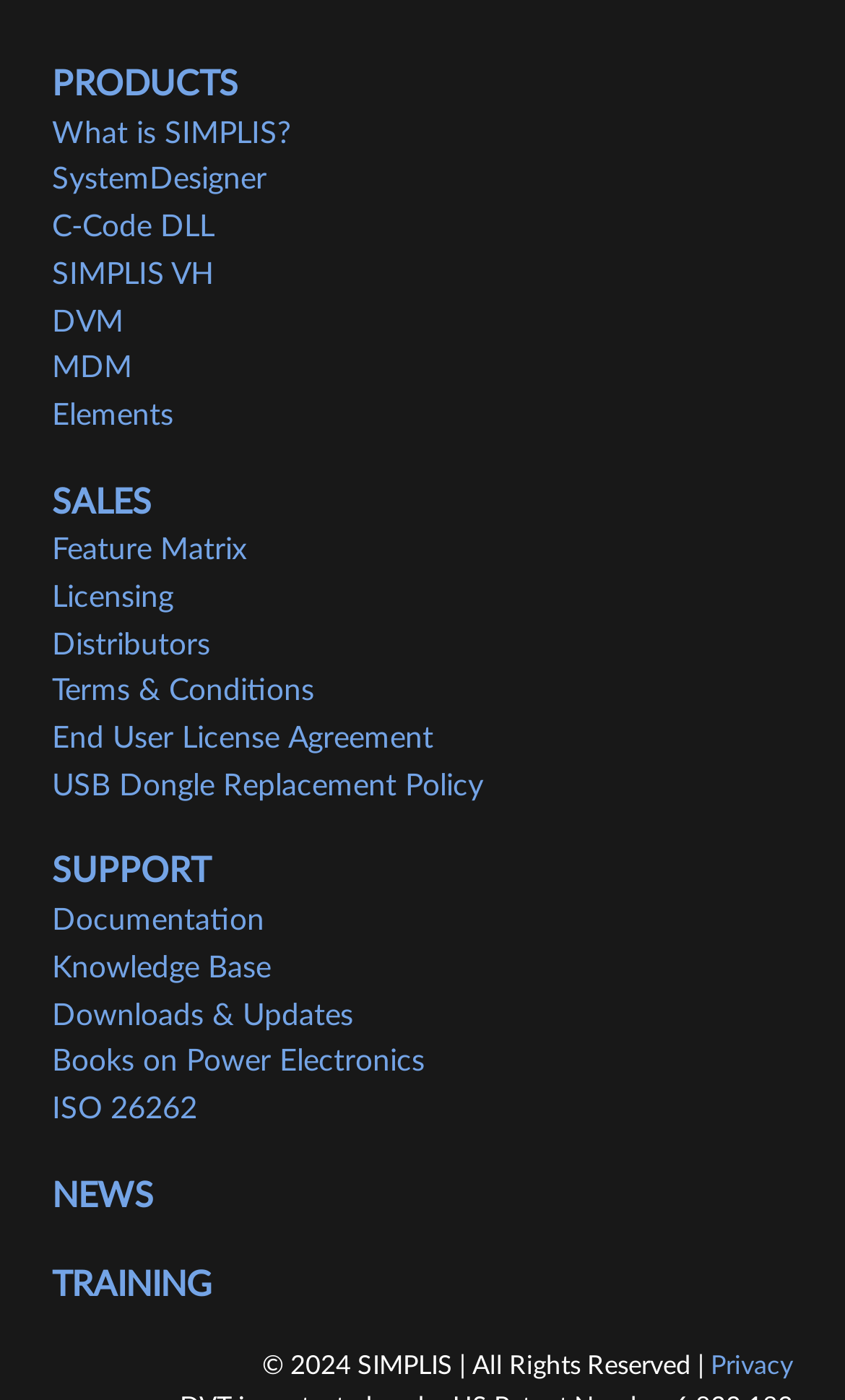Could you find the bounding box coordinates of the clickable area to complete this instruction: "View TERMS & CONDITIONS"?

[0.062, 0.484, 0.372, 0.505]